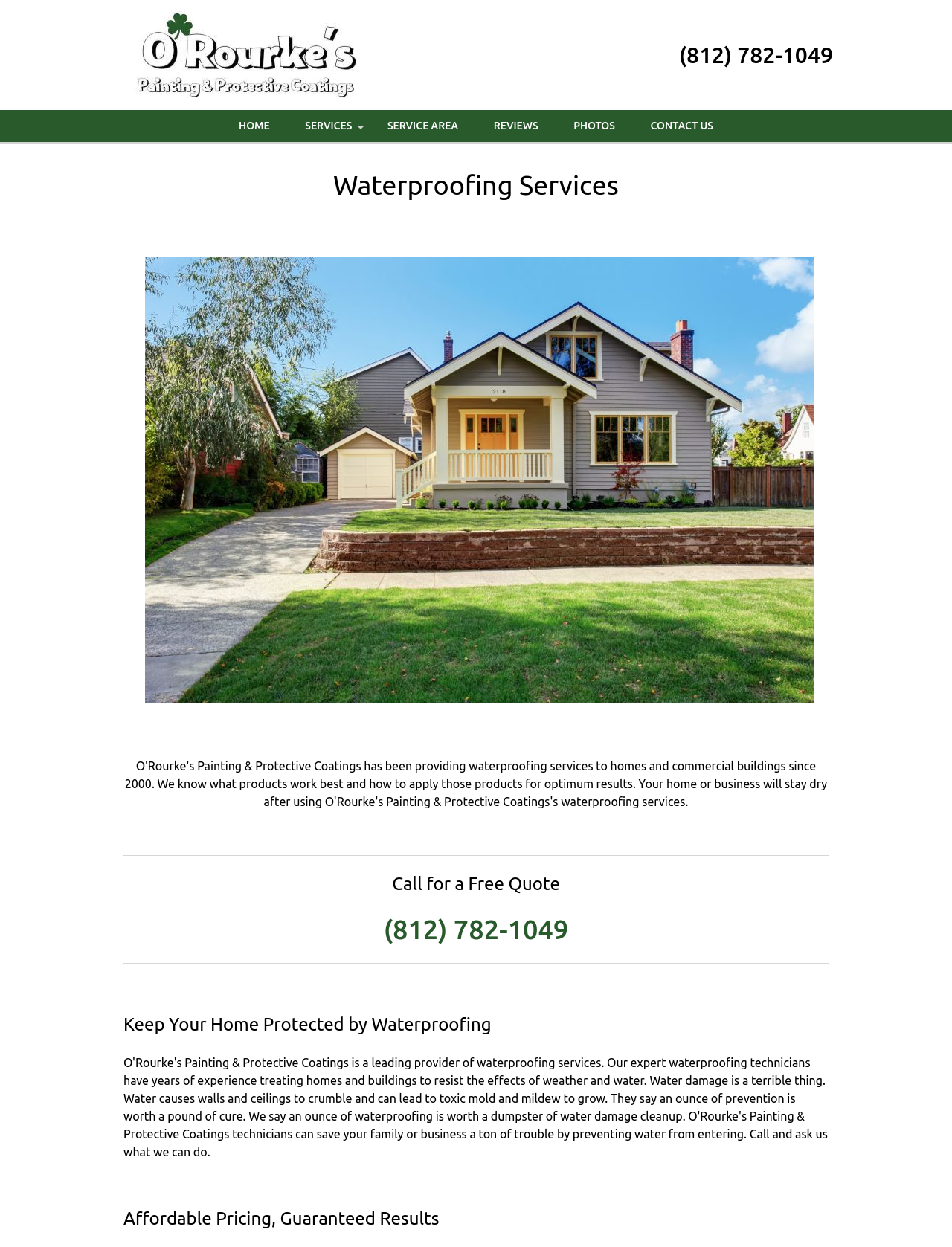Pinpoint the bounding box coordinates for the area that should be clicked to perform the following instruction: "Contact us".

[0.666, 0.088, 0.766, 0.114]